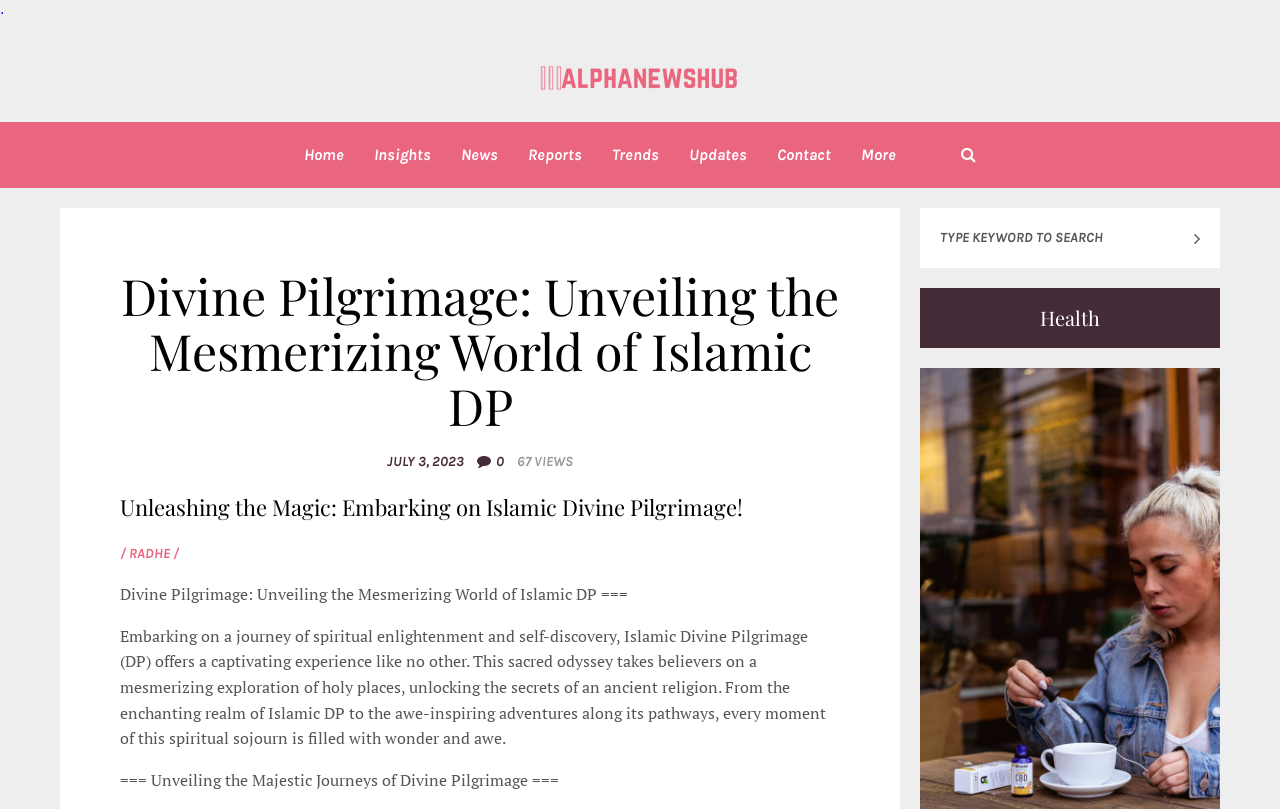How many views does the article have?
Please provide a single word or phrase in response based on the screenshot.

67